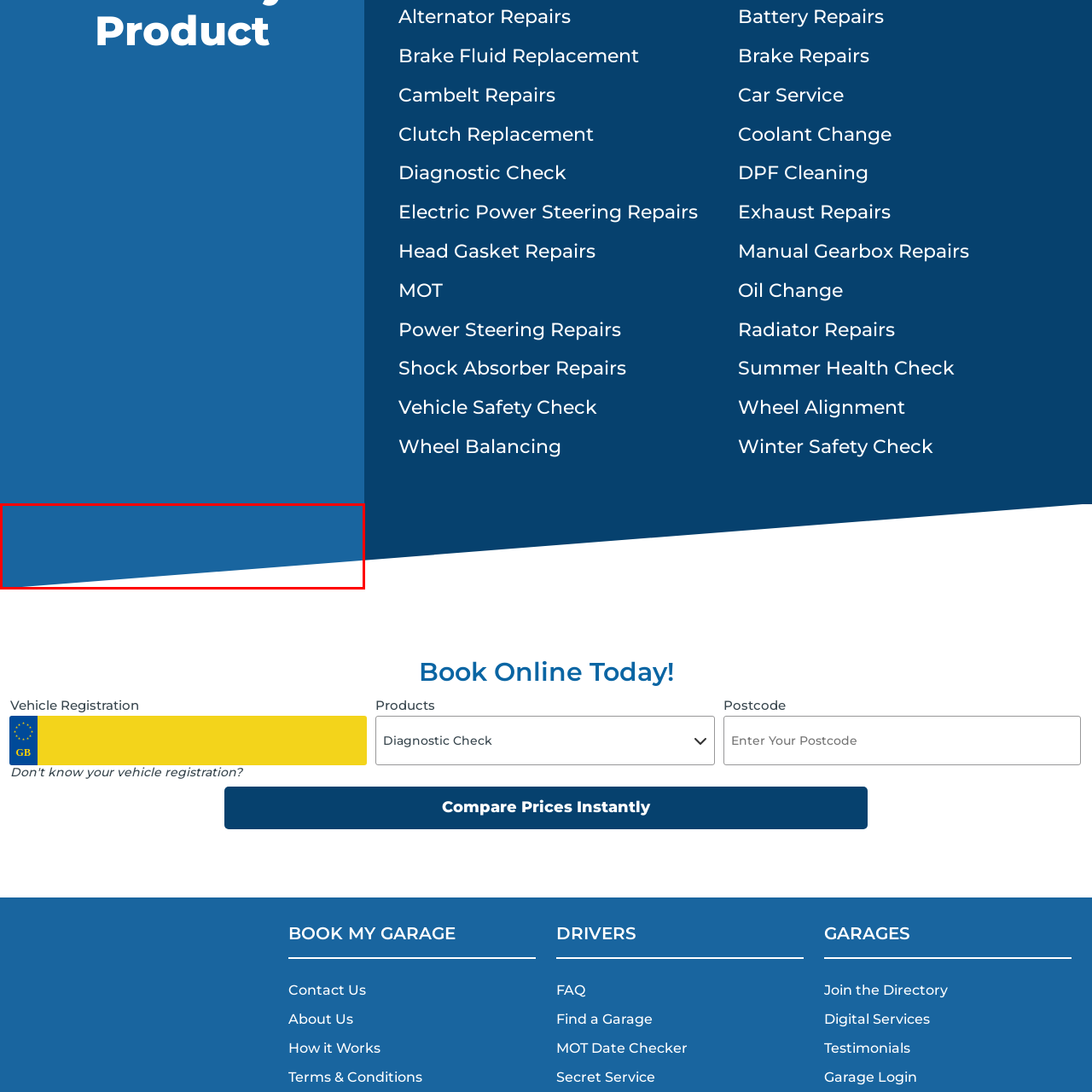Offer an in-depth caption for the image content enclosed by the red border.

The image features a bold blue banner with a sleek, modern design, creating a visually appealing element on the webpage. This banner likely serves as a graphical representation associated with various automotive services, enhancing the site's aesthetic while drawing attention to nearby offerings like repairs and maintenance services. It contributes to the professional and inviting imagery of the page, aligning with the overall theme of vehicle care and customer engagement. The placement of this banner suggests it is part of a larger promotional area, encouraging users to explore services such as brake fluid replacement, diagnostic checks, and battery repairs.